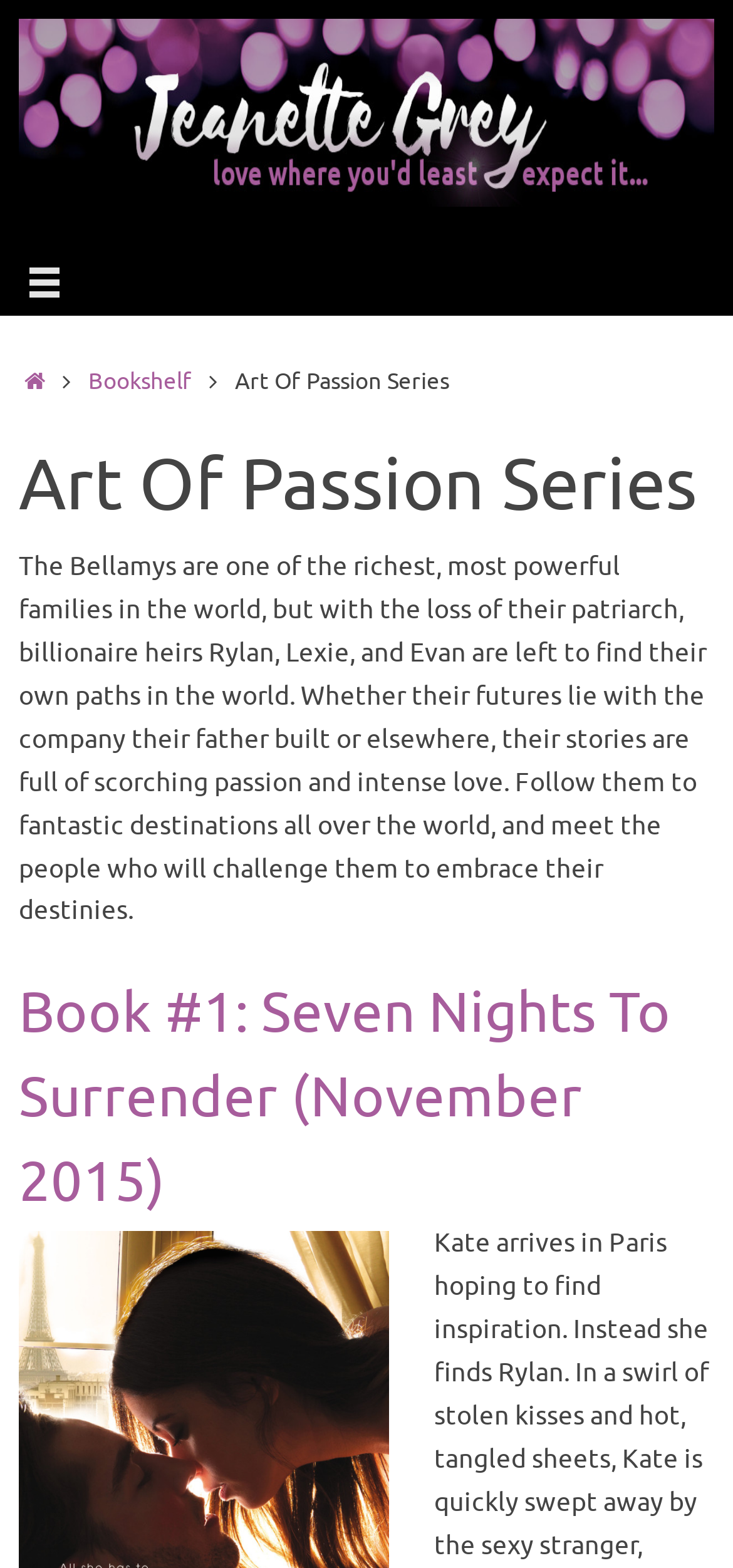Using details from the image, please answer the following question comprehensively:
How many billionaire heirs are mentioned?

I found the answer by reading the static text element that describes the Bellamy family, which mentions three billionaire heirs: Rylan, Lexie, and Evan.